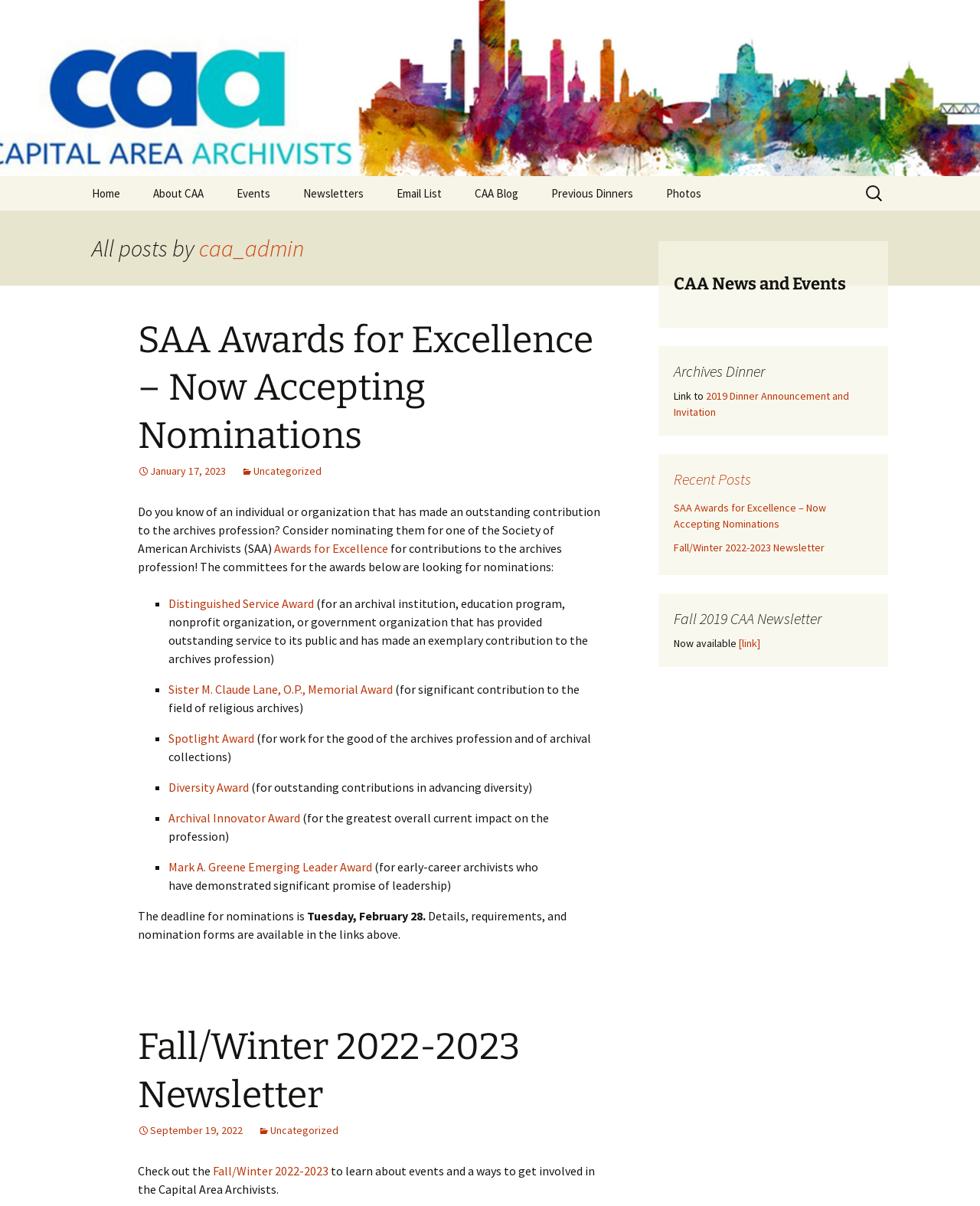Identify the bounding box coordinates of the section to be clicked to complete the task described by the following instruction: "Go to Home page". The coordinates should be four float numbers between 0 and 1, formatted as [left, top, right, bottom].

[0.078, 0.146, 0.138, 0.175]